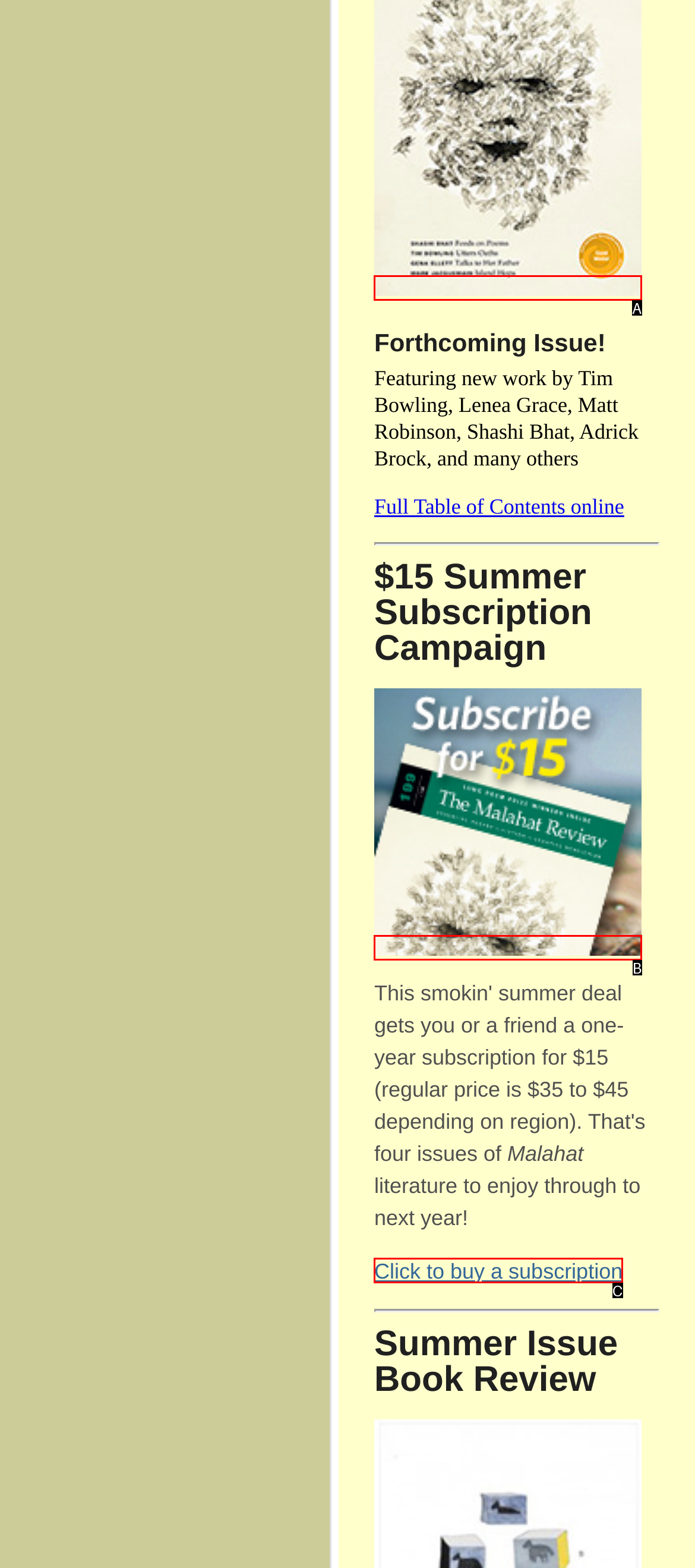Tell me which one HTML element best matches the description: Click to buy a subscription
Answer with the option's letter from the given choices directly.

C